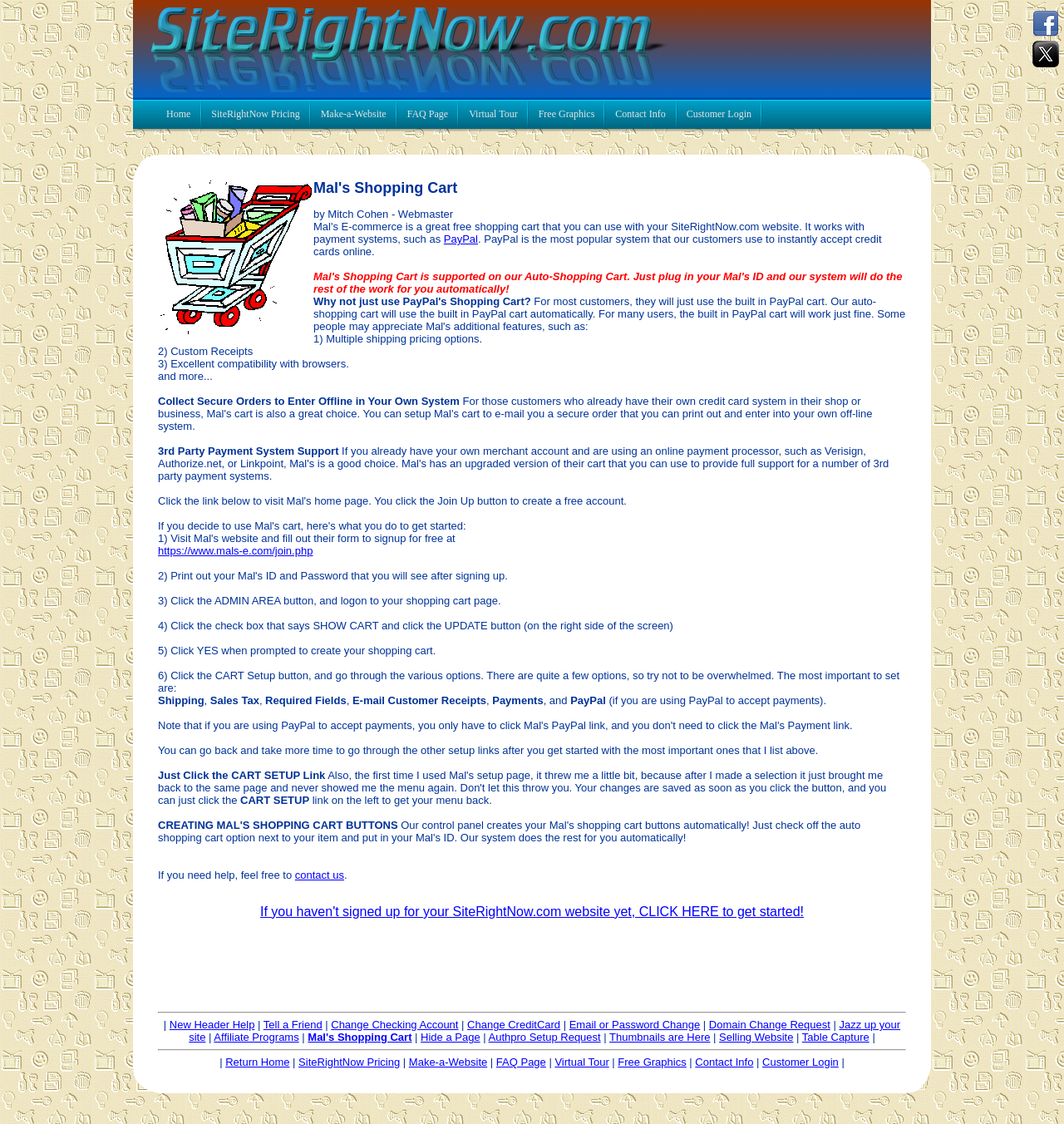What is the name of the shopping cart?
Refer to the image and give a detailed response to the question.

The name of the shopping cart is mentioned in the title of the webpage and also in the text content of the webpage, specifically in the sentence 'Mal's Shopping Cart is supported on our Auto-Shopping Cart.'